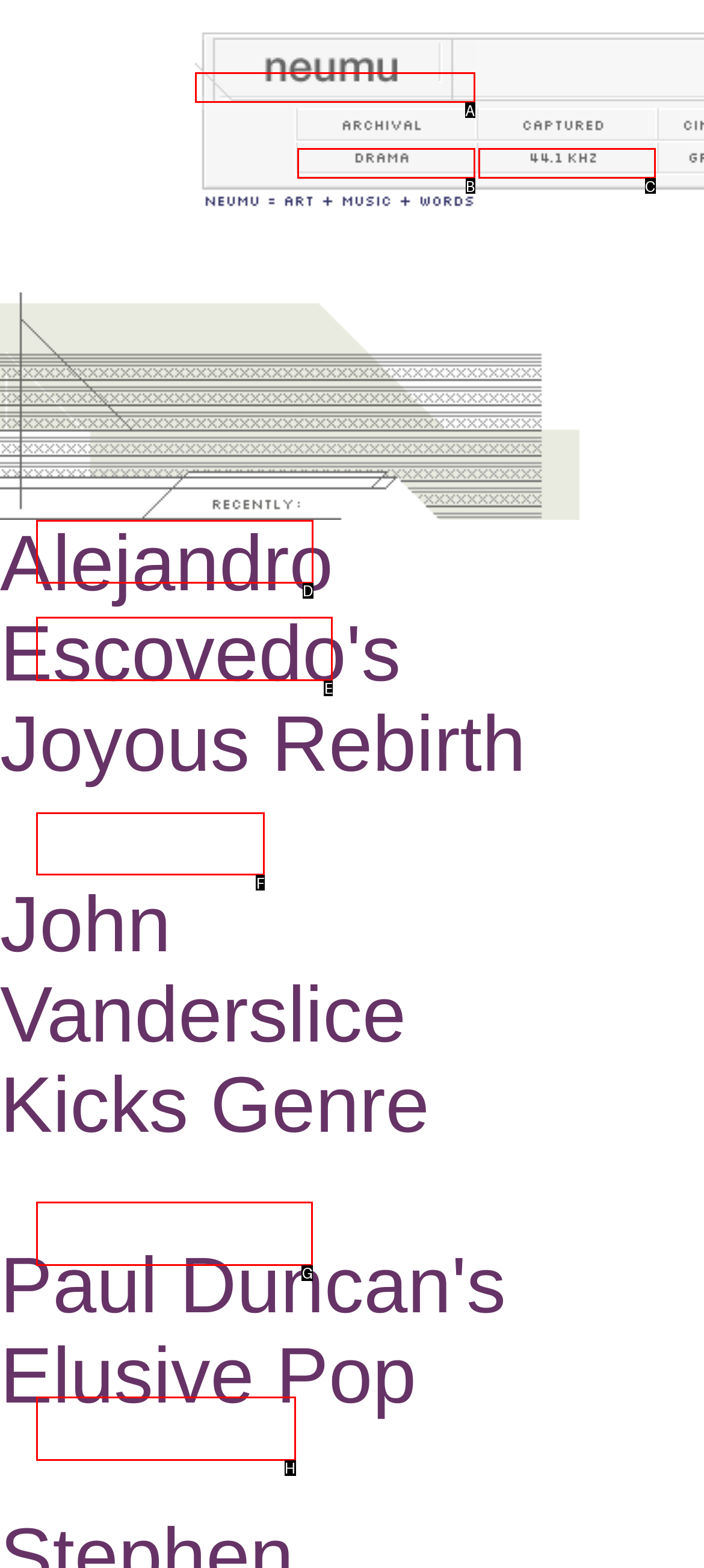Find the UI element described as: John Vanderslice Kicks Genre
Reply with the letter of the appropriate option.

E